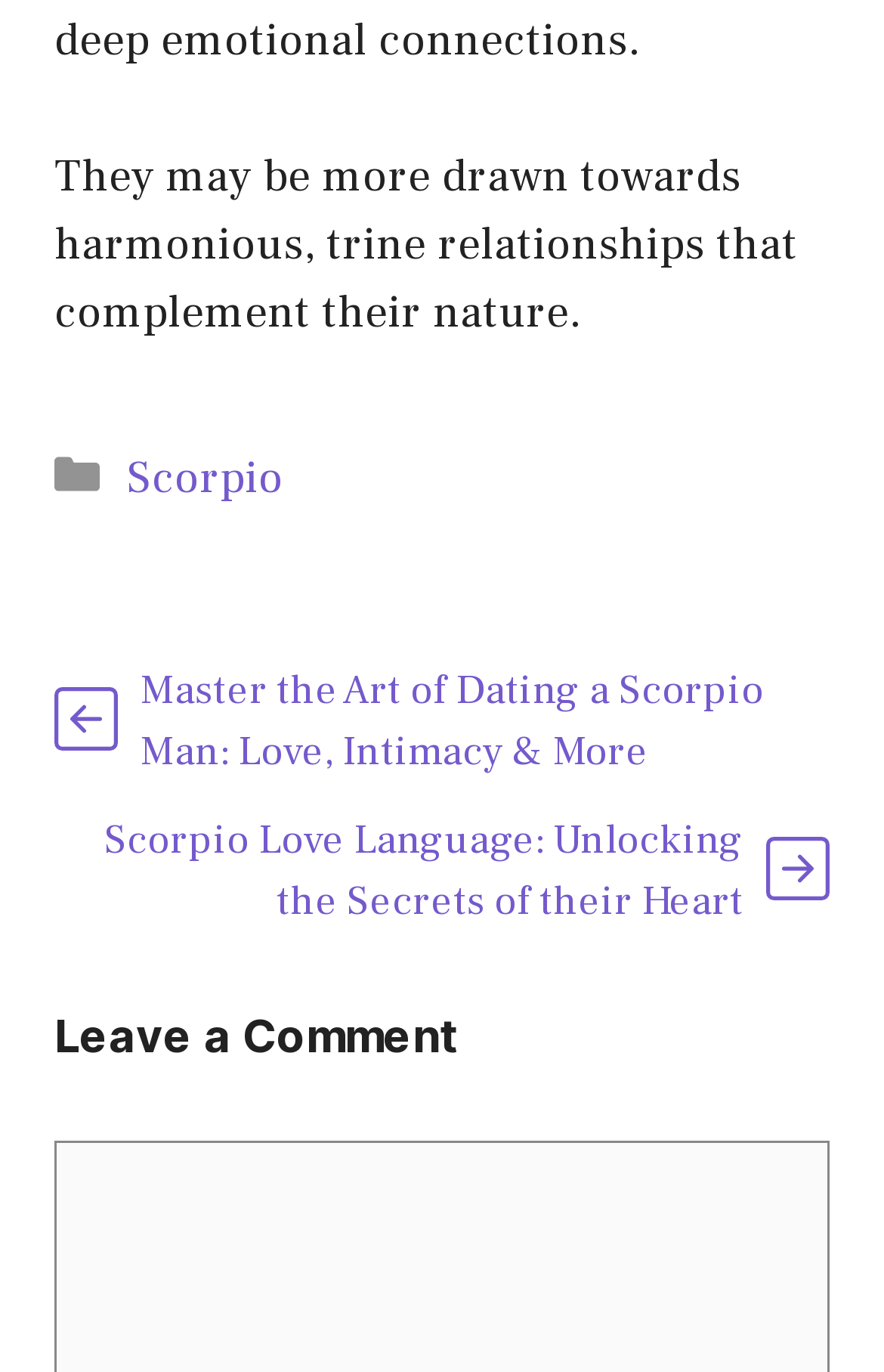What is the relationship between the text and the image at coordinates [0.062, 0.5, 0.133, 0.546]?
Refer to the image and provide a one-word or short phrase answer.

The image is associated with the link